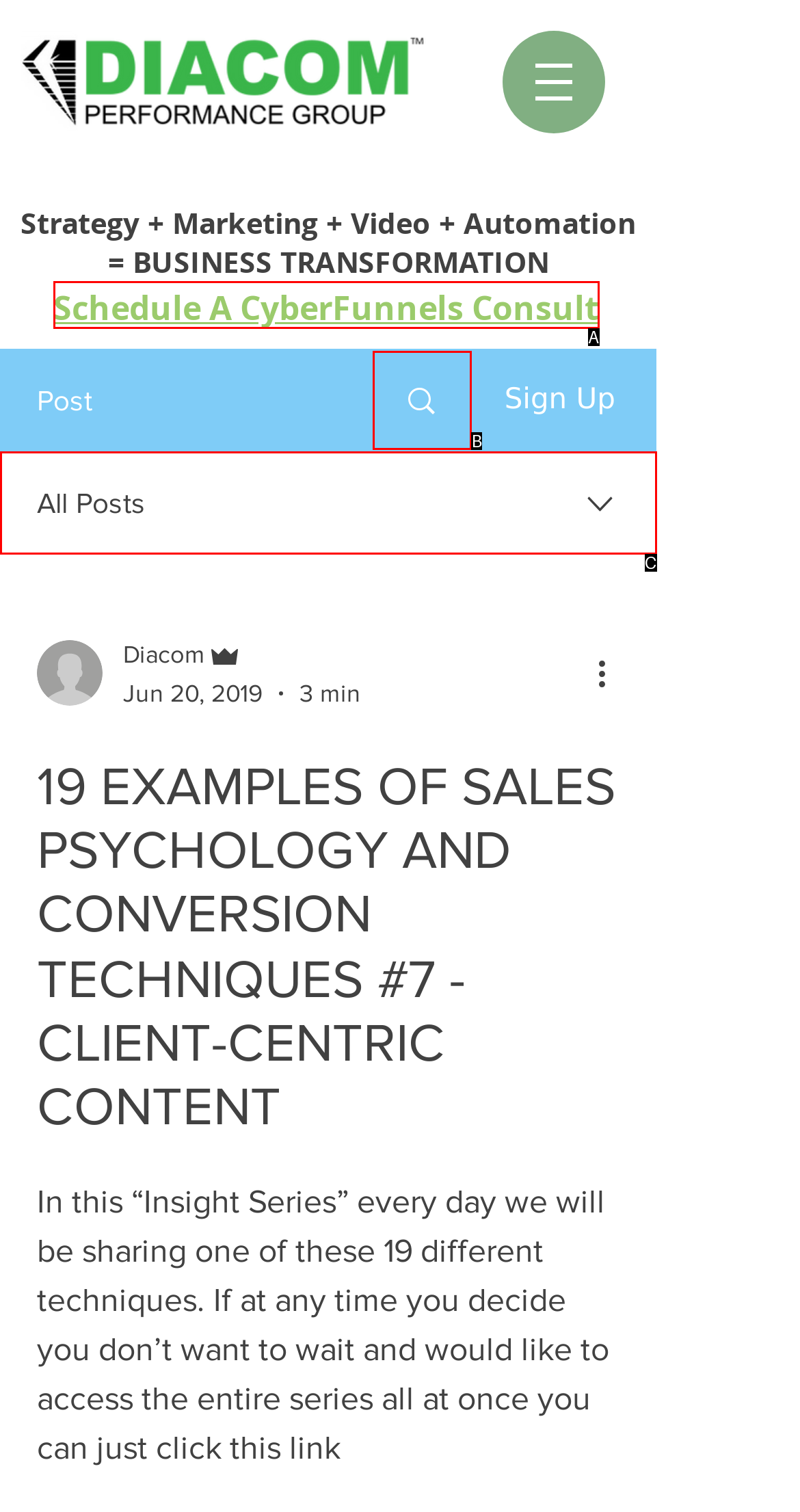From the options shown, which one fits the description: Search? Respond with the appropriate letter.

B